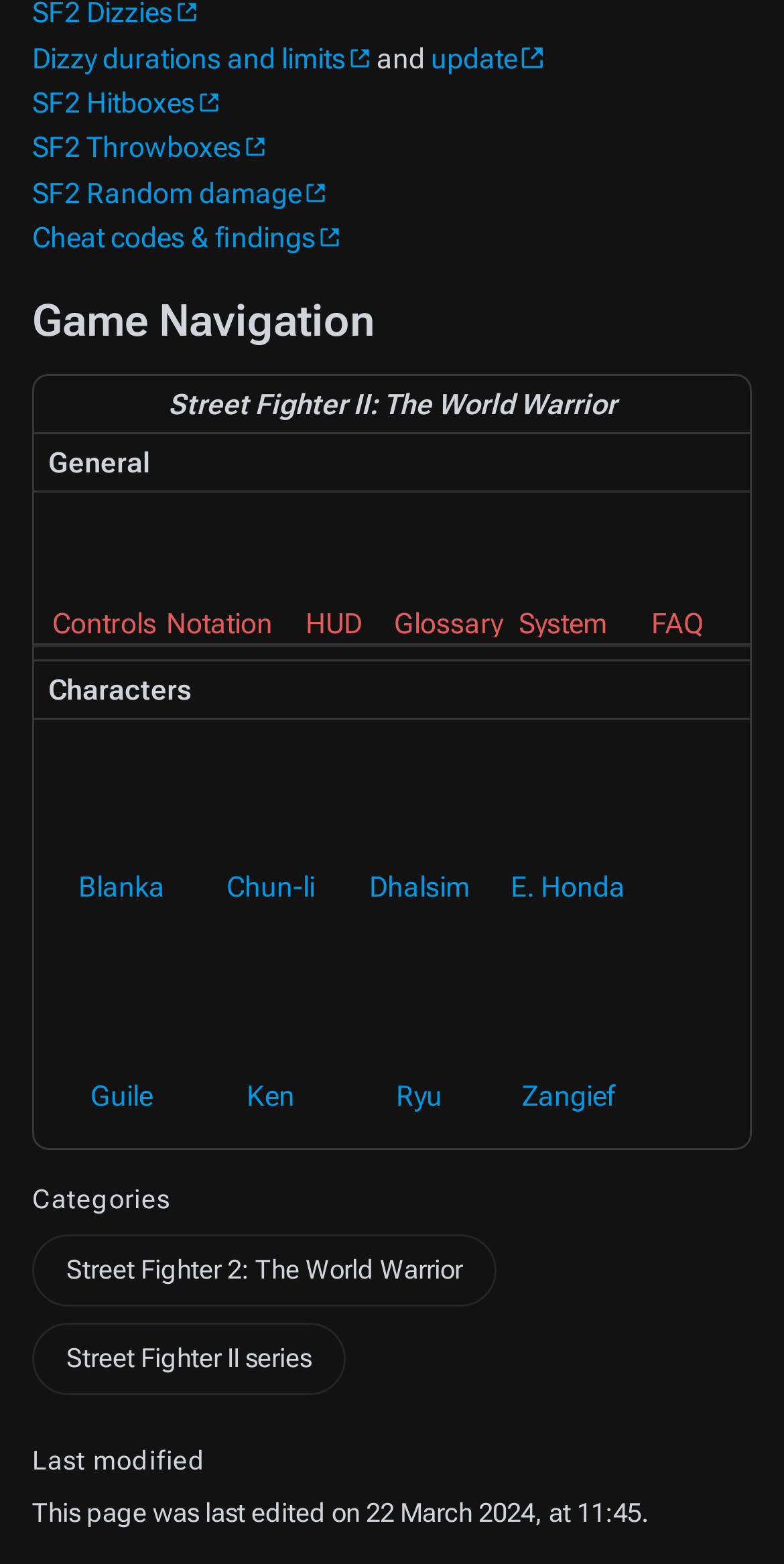Specify the bounding box coordinates of the region I need to click to perform the following instruction: "explore services". The coordinates must be four float numbers in the range of 0 to 1, i.e., [left, top, right, bottom].

None